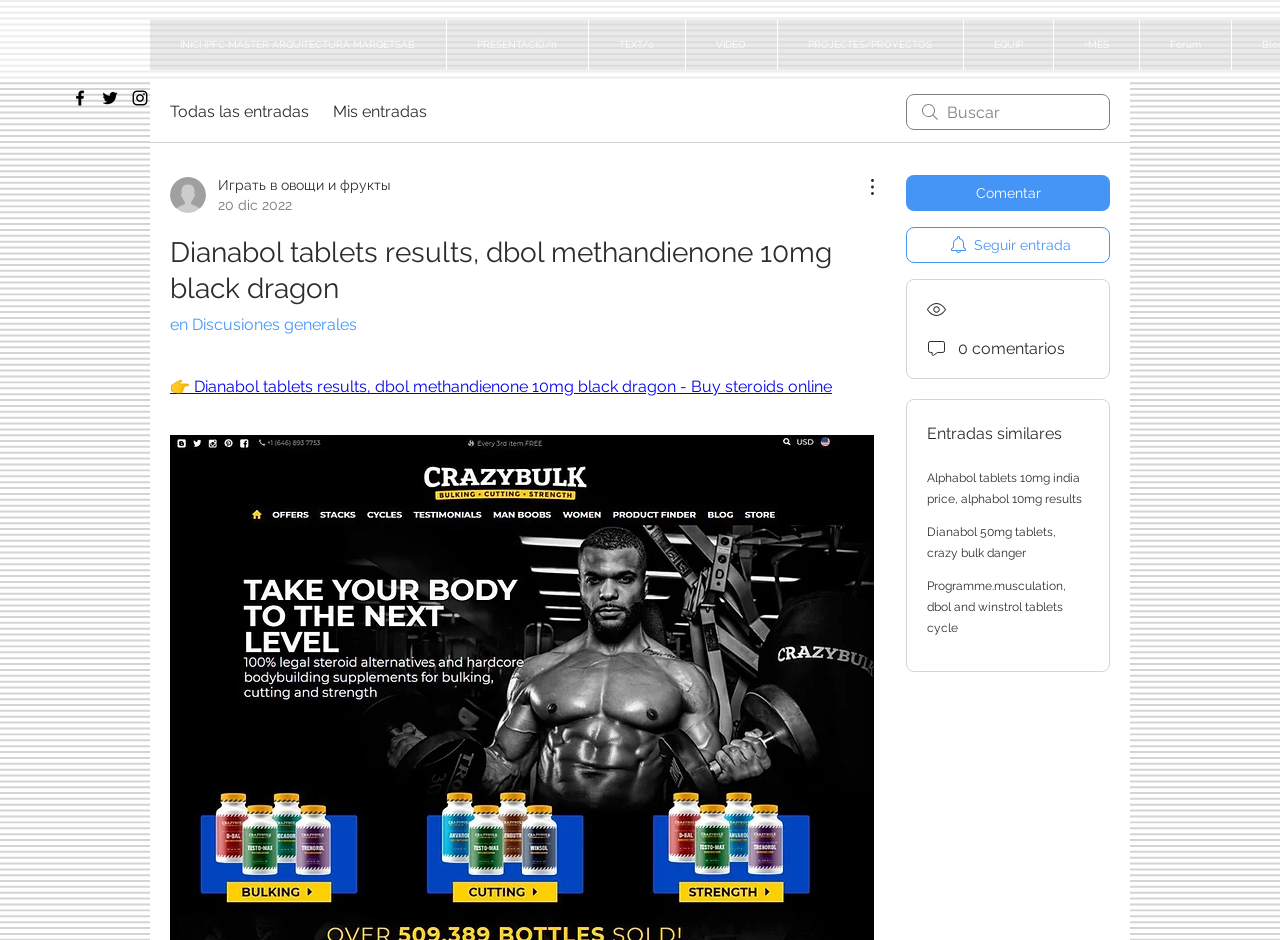Explain the webpage in detail.

The webpage appears to be a forum or discussion board focused on steroids and bodybuilding. At the top, there is a navigation menu with links to various sections, including "INICI", "PRESENTACIÓ", "TEXT", "VIDEO", "PROJECTES", "EQUIP", and "Forum". 

Below the navigation menu, there is a search bar and a button to toggle more actions. On the left side, there is a list of links to different sections, including "Todas las entradas" and "Mis entradas". 

The main content of the page is a discussion thread about Dianabol tablets results, with a heading that reads "Dianabol tablets results, dbol methandienone 10mg black dragon". There is a link to buy steroids online and a description of how Dianabol 10mg tablets promote protein synthesis, which results in muscle growth.

Below the main content, there are several buttons, including "Comentar" and "Seguir entrada", as well as some images. There is also a section that displays the number of comments, which is currently zero. 

Further down, there is a section titled "Entradas similares" that lists several links to related topics, including Alphabol tablets, Dianabol 50mg tablets, and programme.musculation. 

On the right side of the page, there is a list of social media links, including Instagram, and an image of a black Instagram icon.